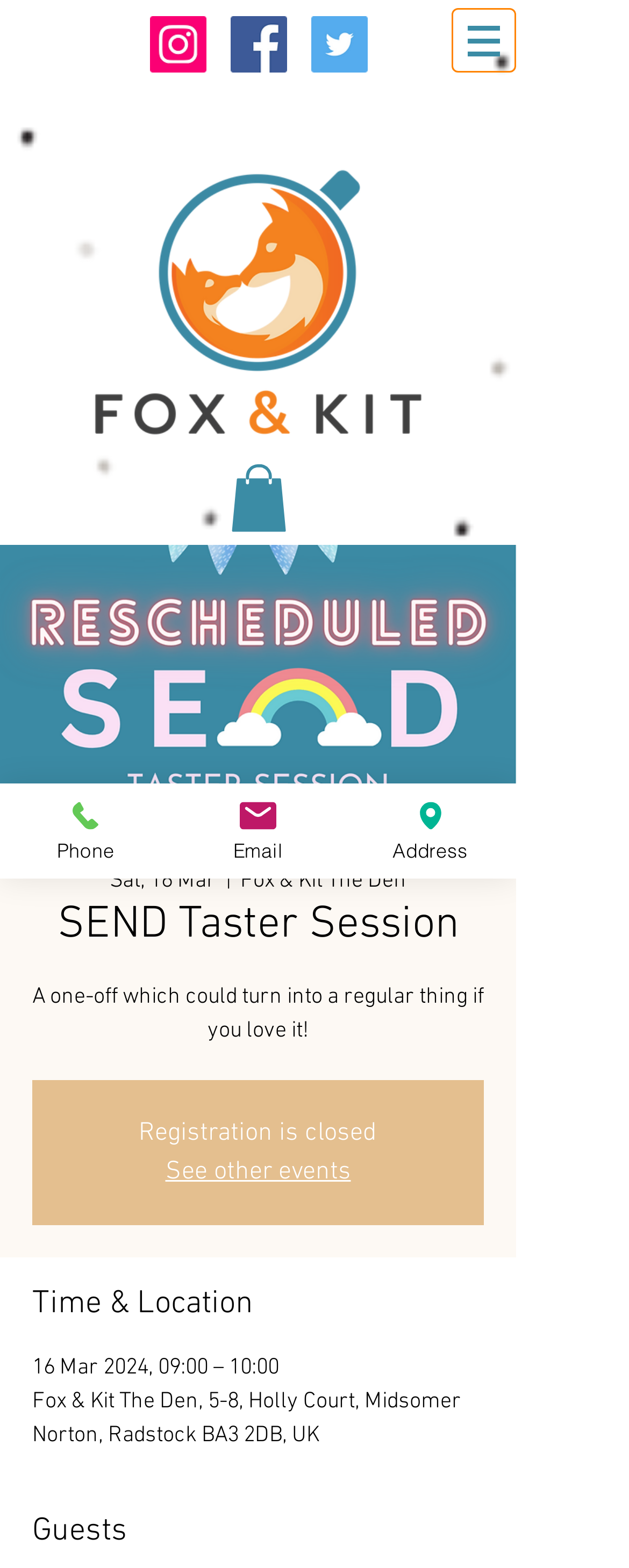What is the event name? Based on the image, give a response in one word or a short phrase.

SEND Taster Session